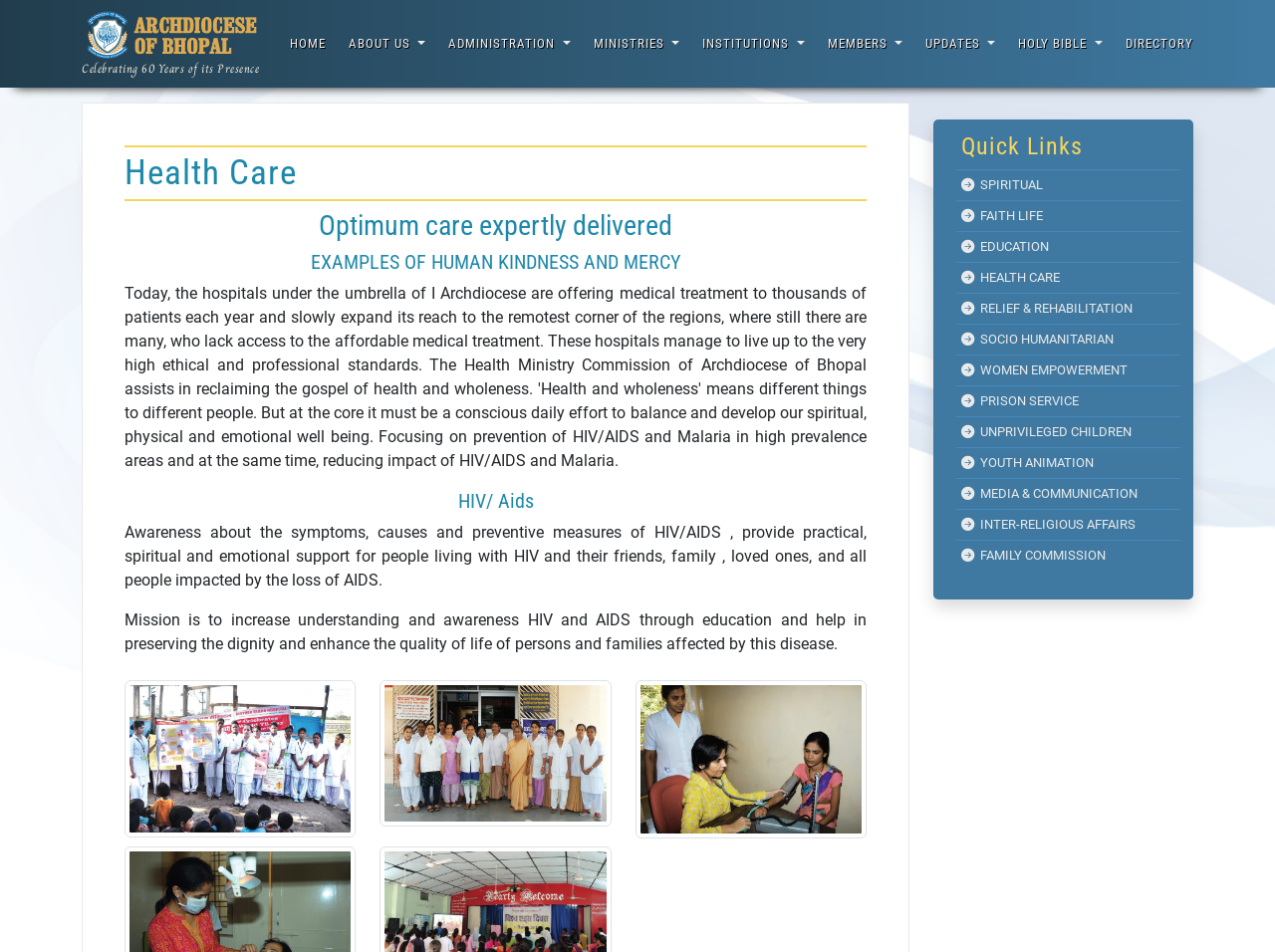Pinpoint the bounding box coordinates of the element you need to click to execute the following instruction: "Read about HIV/AIDS awareness". The bounding box should be represented by four float numbers between 0 and 1, in the format [left, top, right, bottom].

[0.097, 0.549, 0.68, 0.619]